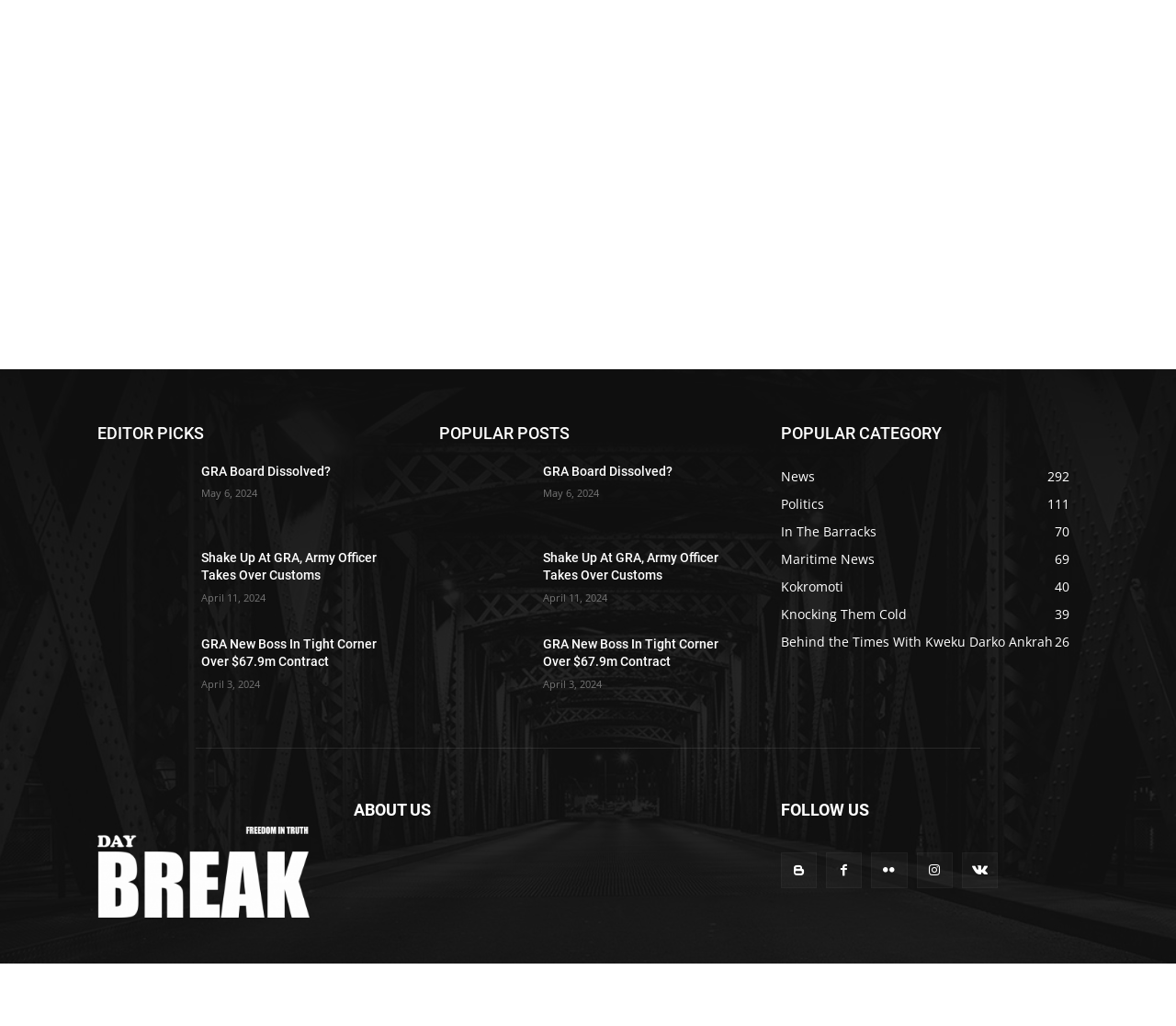What is the date of the second article?
Answer with a single word or short phrase according to what you see in the image.

April 11, 2024